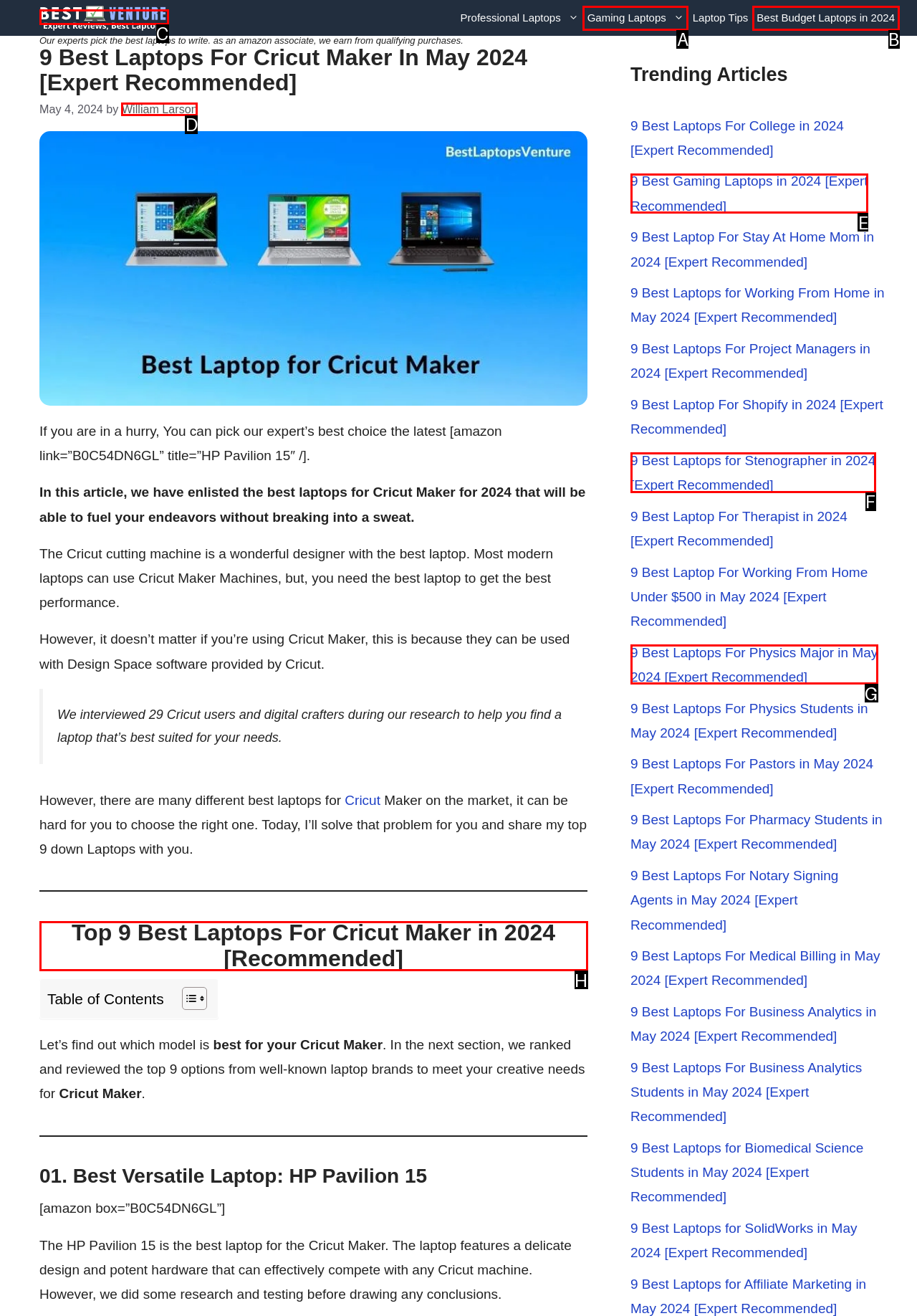Specify the letter of the UI element that should be clicked to achieve the following: View the 'Top 9 Best Laptops For Cricut Maker in 2024 [Recommended]' section
Provide the corresponding letter from the choices given.

H